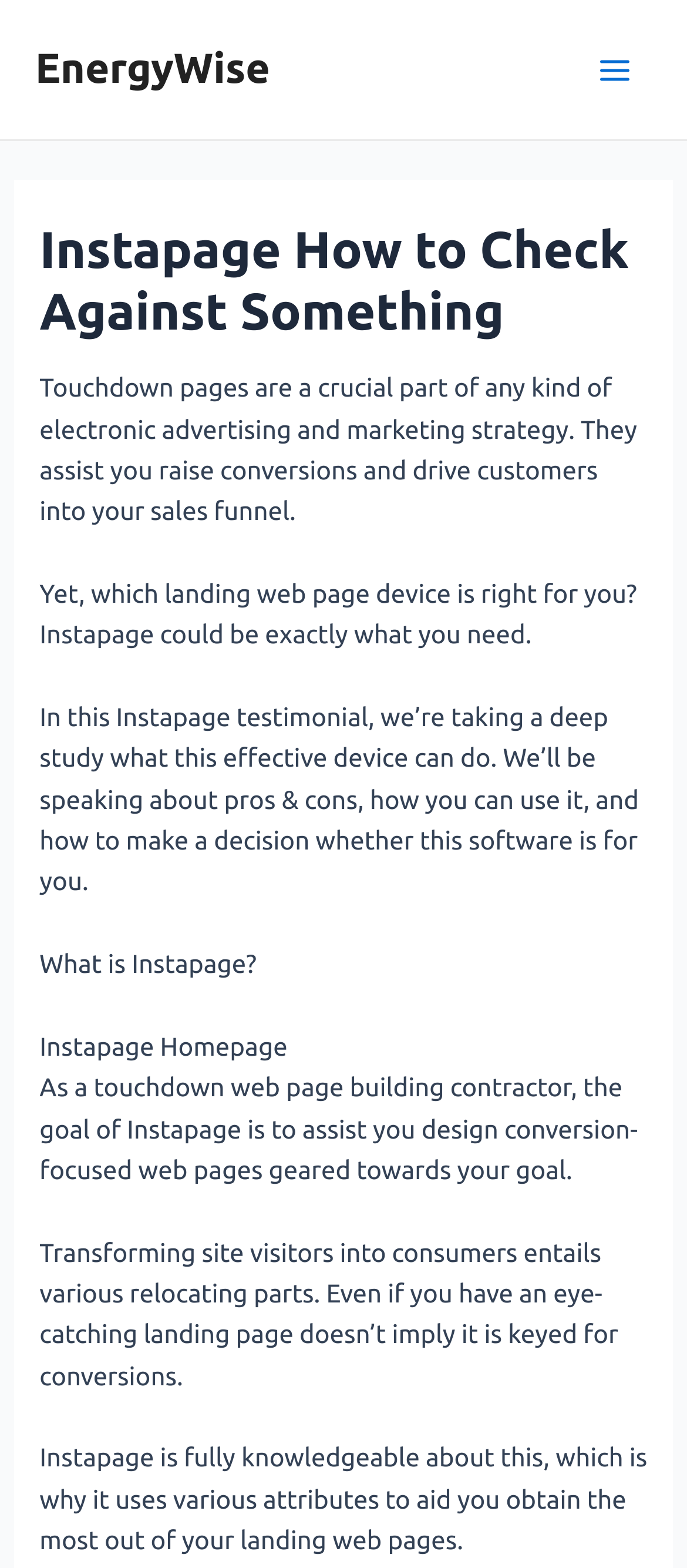What does Instapage offer to help with conversions?
Please answer the question as detailed as possible.

According to the webpage, Instapage is fully knowledgeable about the fact that having an eye-catching landing page doesn't necessarily mean it is keyed for conversions. Therefore, it offers various features to aid users in getting the most out of their landing web pages.